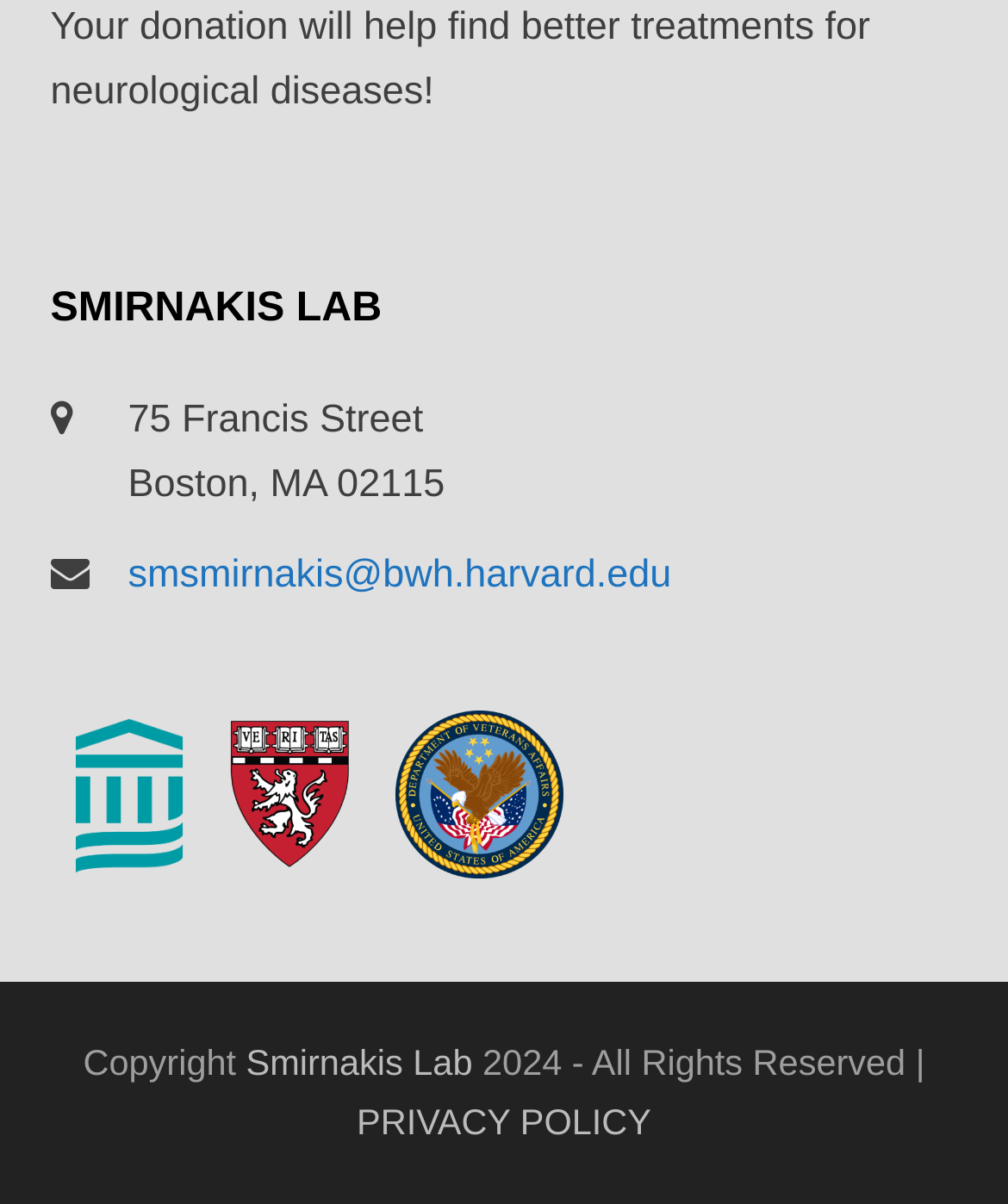Respond with a single word or short phrase to the following question: 
What year is the copyright for?

2024